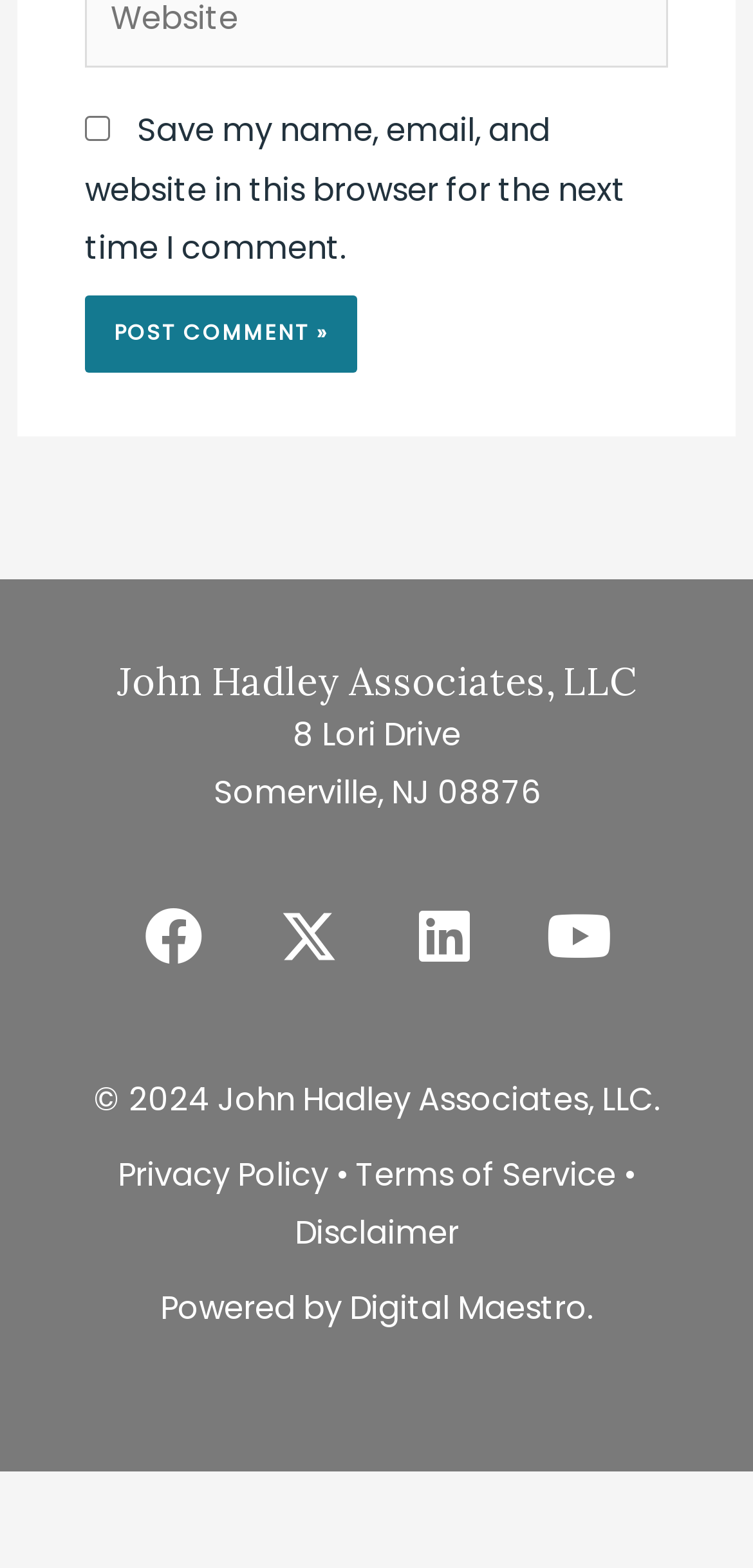What is the address of the company?
Provide a thorough and detailed answer to the question.

The company's address can be found in the link element, which is '8 Lori Drive Somerville, NJ 08876'. This address is located below the company's name and is a clickable link.